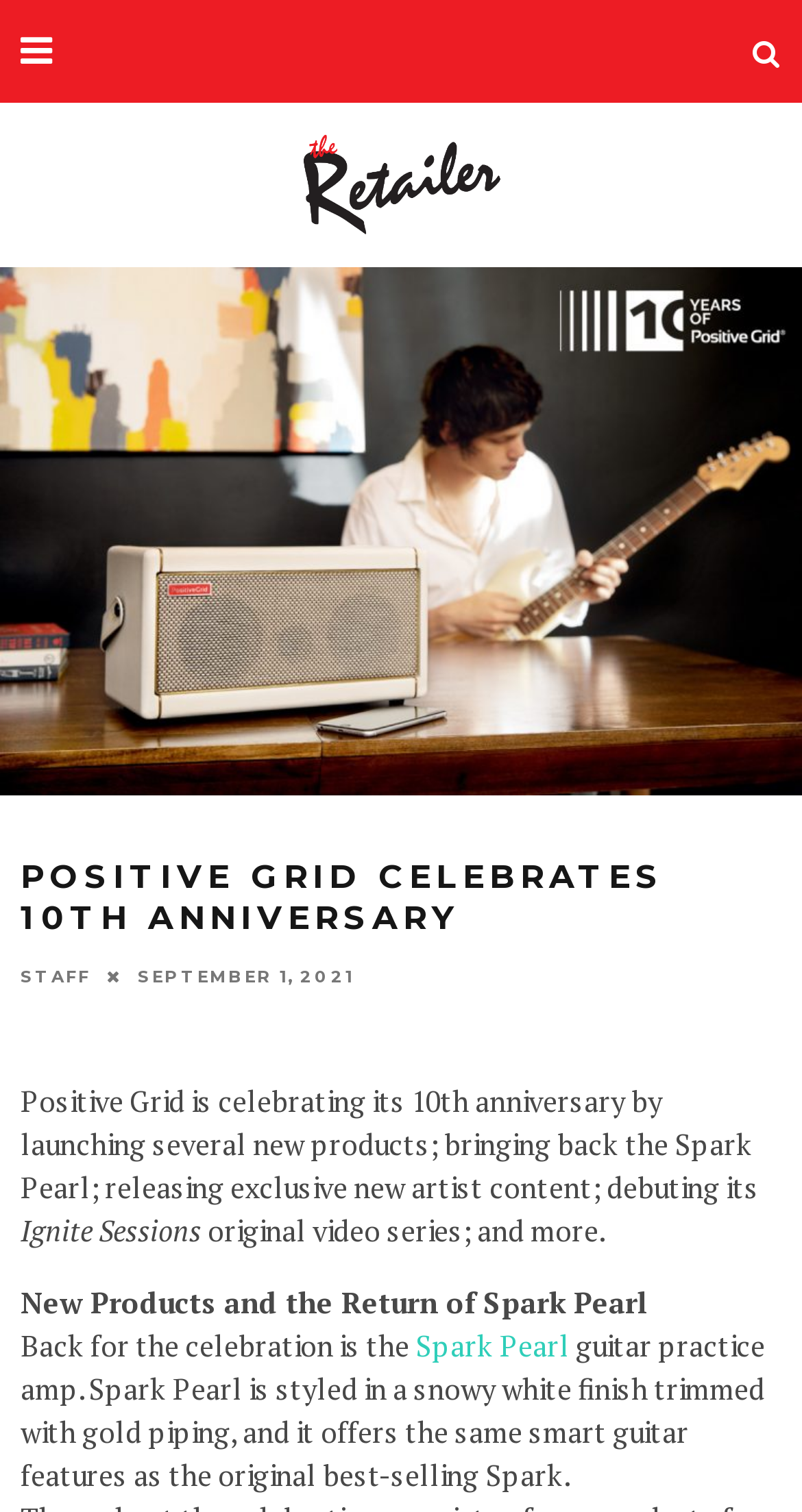Using the information from the screenshot, answer the following question thoroughly:
What is being released by Positive Grid?

Based on the webpage content, Positive Grid is releasing several new products as part of its 10th anniversary celebration, in addition to bringing back the Spark Pearl and releasing exclusive new artist content.